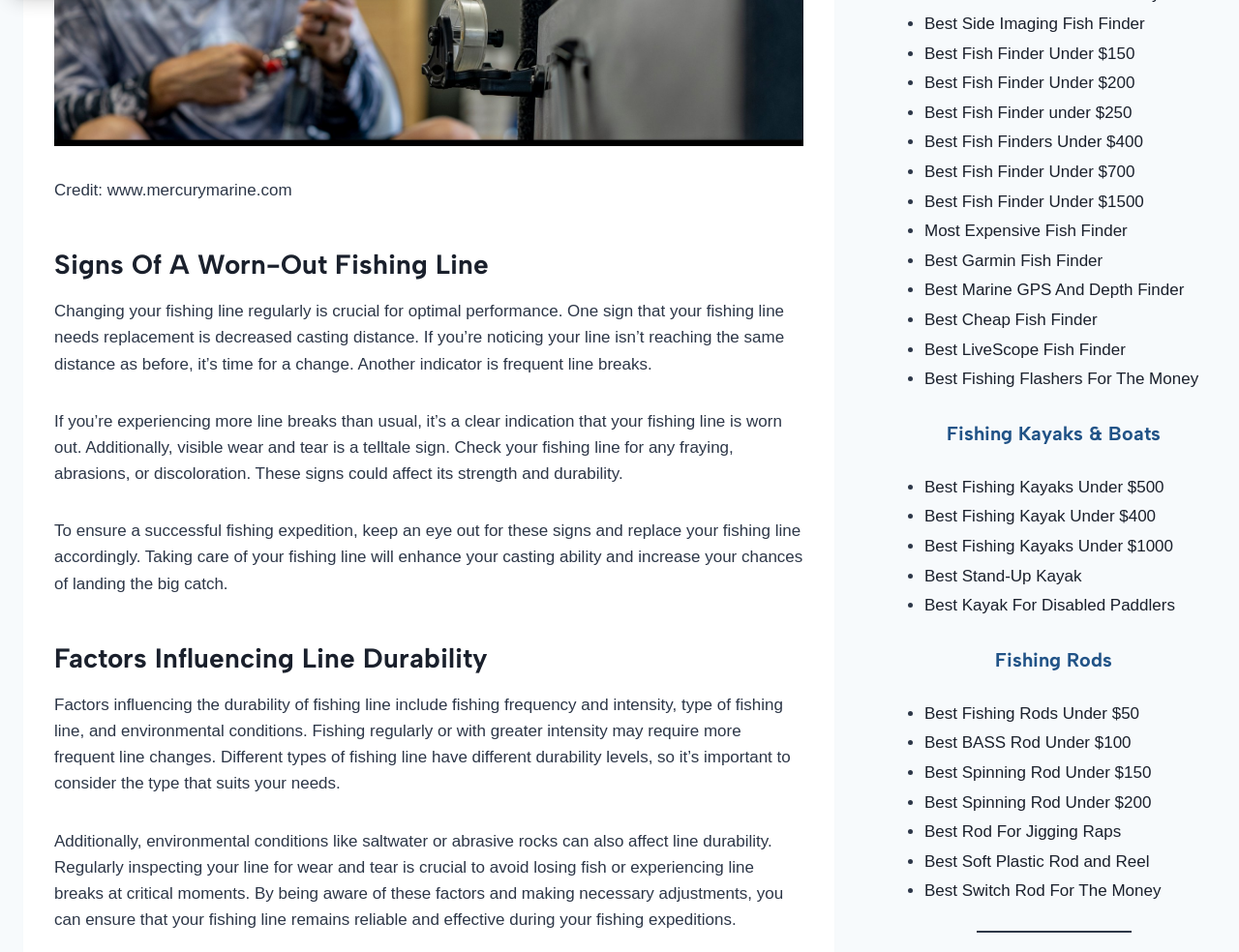Examine the image and give a thorough answer to the following question:
What is the purpose of inspecting fishing line for wear and tear?

Regularly inspecting fishing line for wear and tear is crucial to avoid losing fish or experiencing line breaks at critical moments. This is because worn-out fishing line can lead to line breaks, which can result in lost fish.